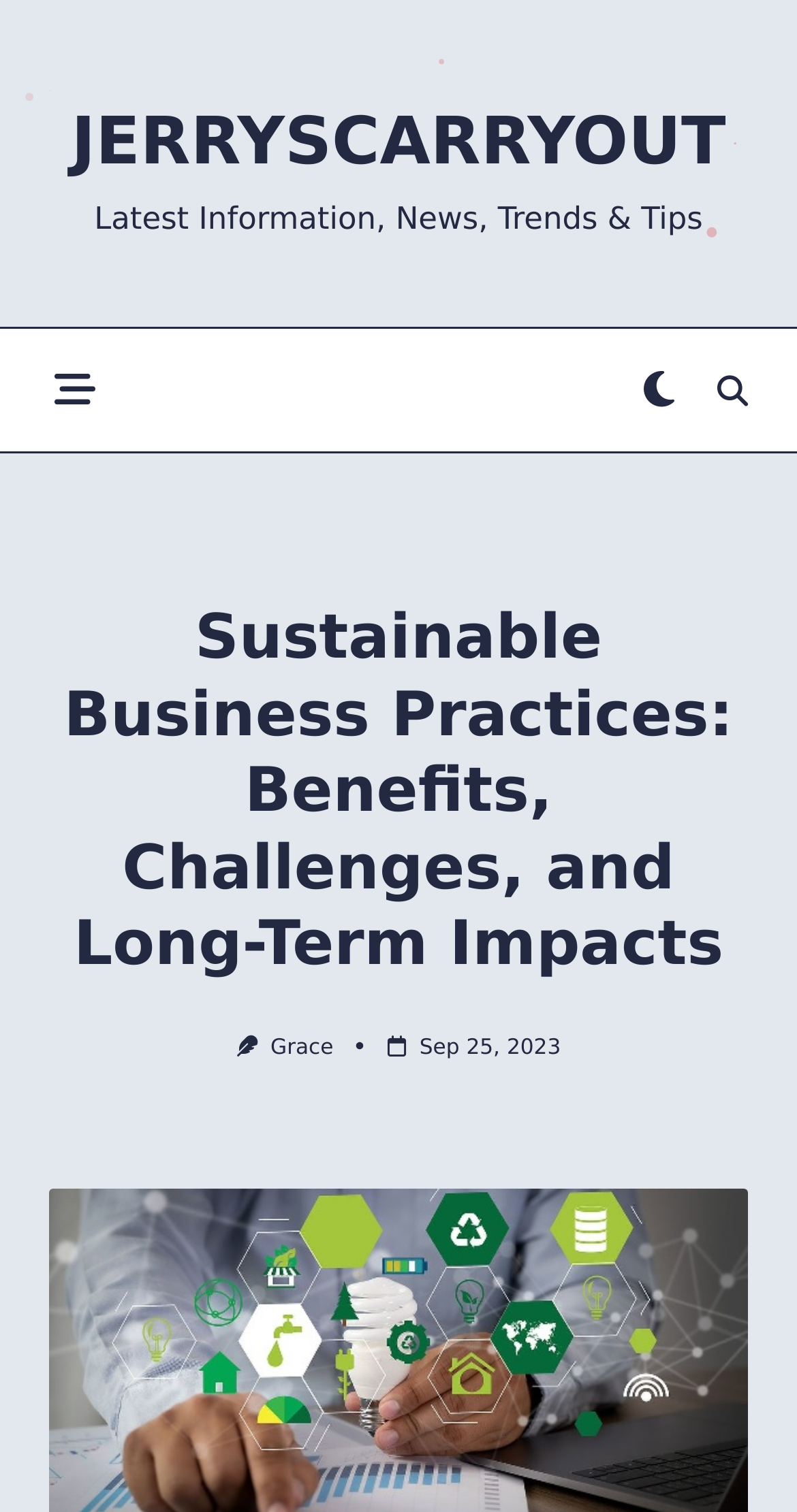For the following element description, predict the bounding box coordinates in the format (top-left x, top-left y, bottom-right x, bottom-right y). All values should be floating point numbers between 0 and 1. Description: Jerryscarryout

[0.089, 0.067, 0.911, 0.118]